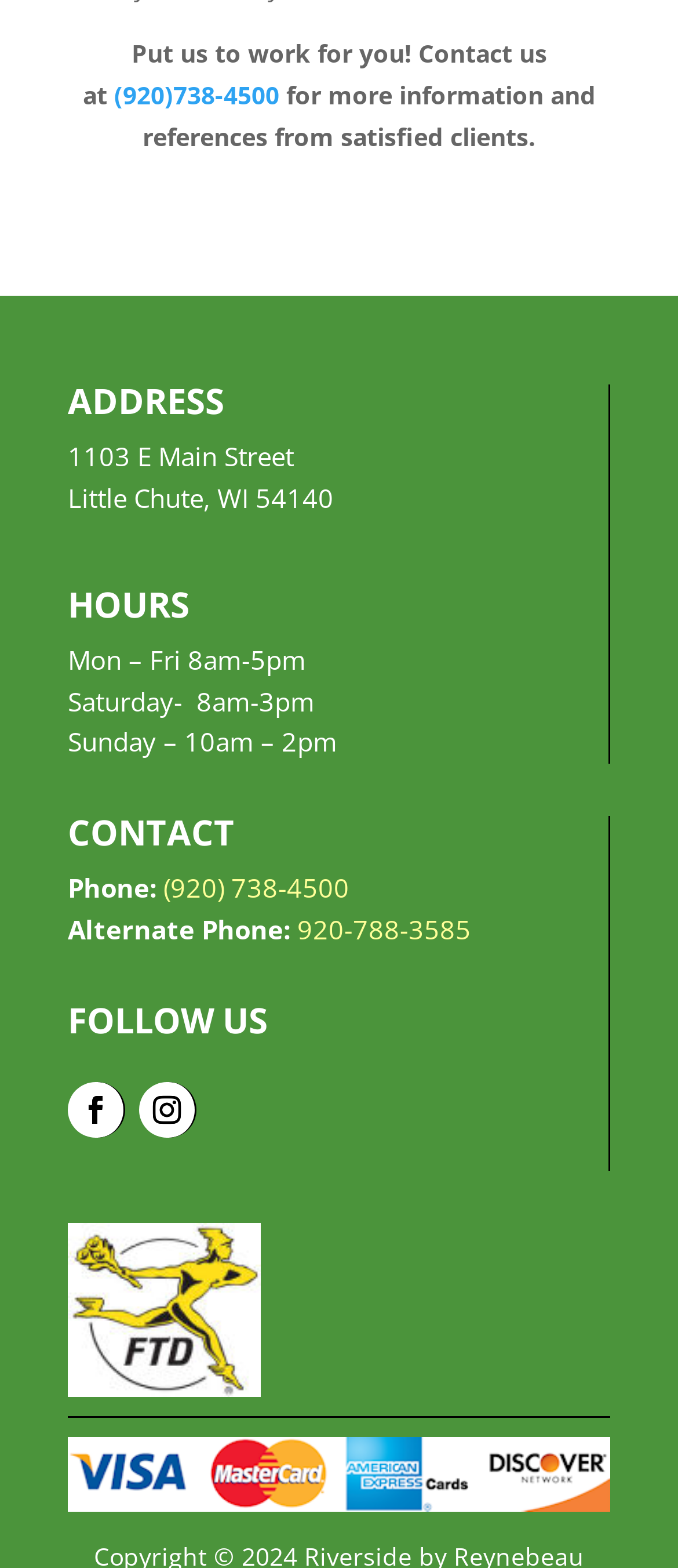What are the hours of operation on Saturday?
Using the visual information, reply with a single word or short phrase.

8am-3pm